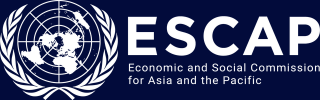What is the acronym above the full name?
Relying on the image, give a concise answer in one word or a brief phrase.

ESCAP